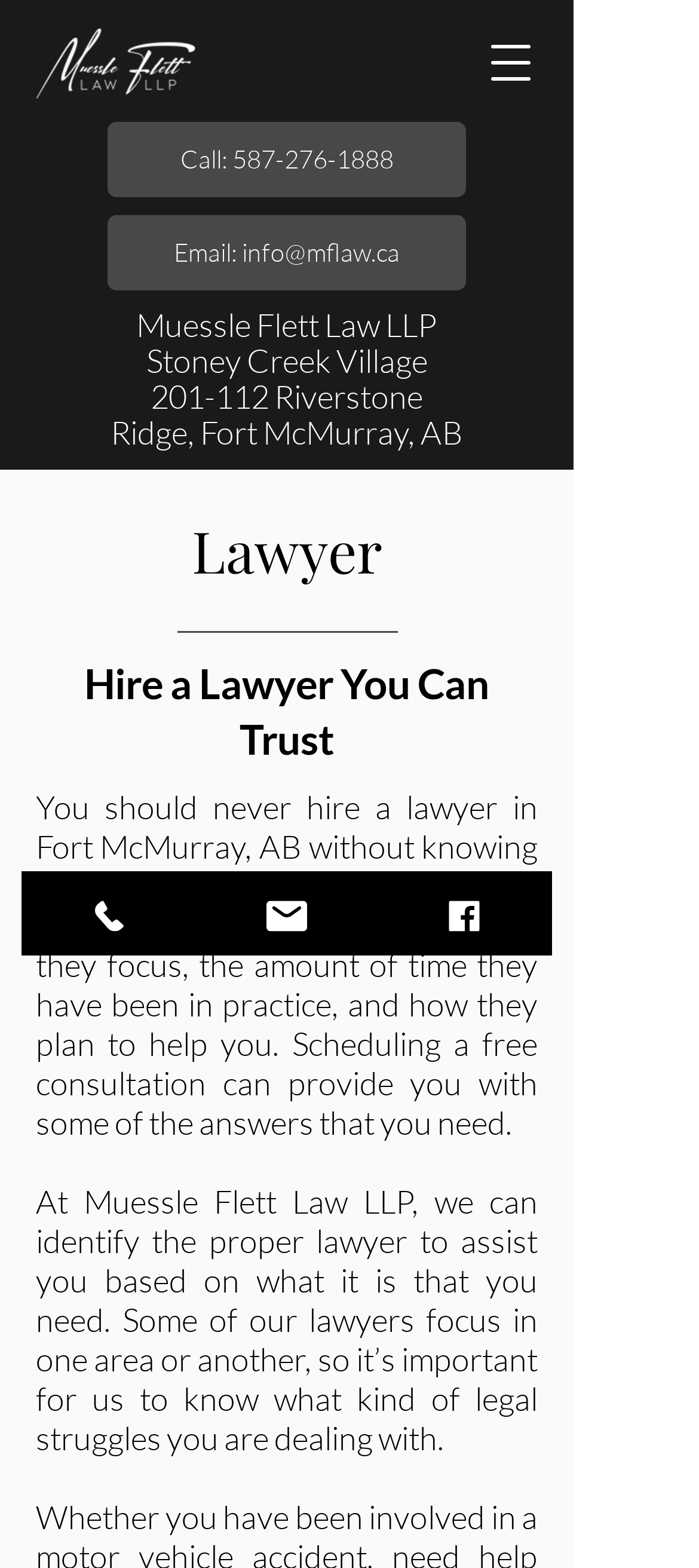Please provide a comprehensive response to the question below by analyzing the image: 
What is the phone number to call?

I found the phone number by looking at the link element with the text 'Call: 587-276-1888' which is located at the top of the page.